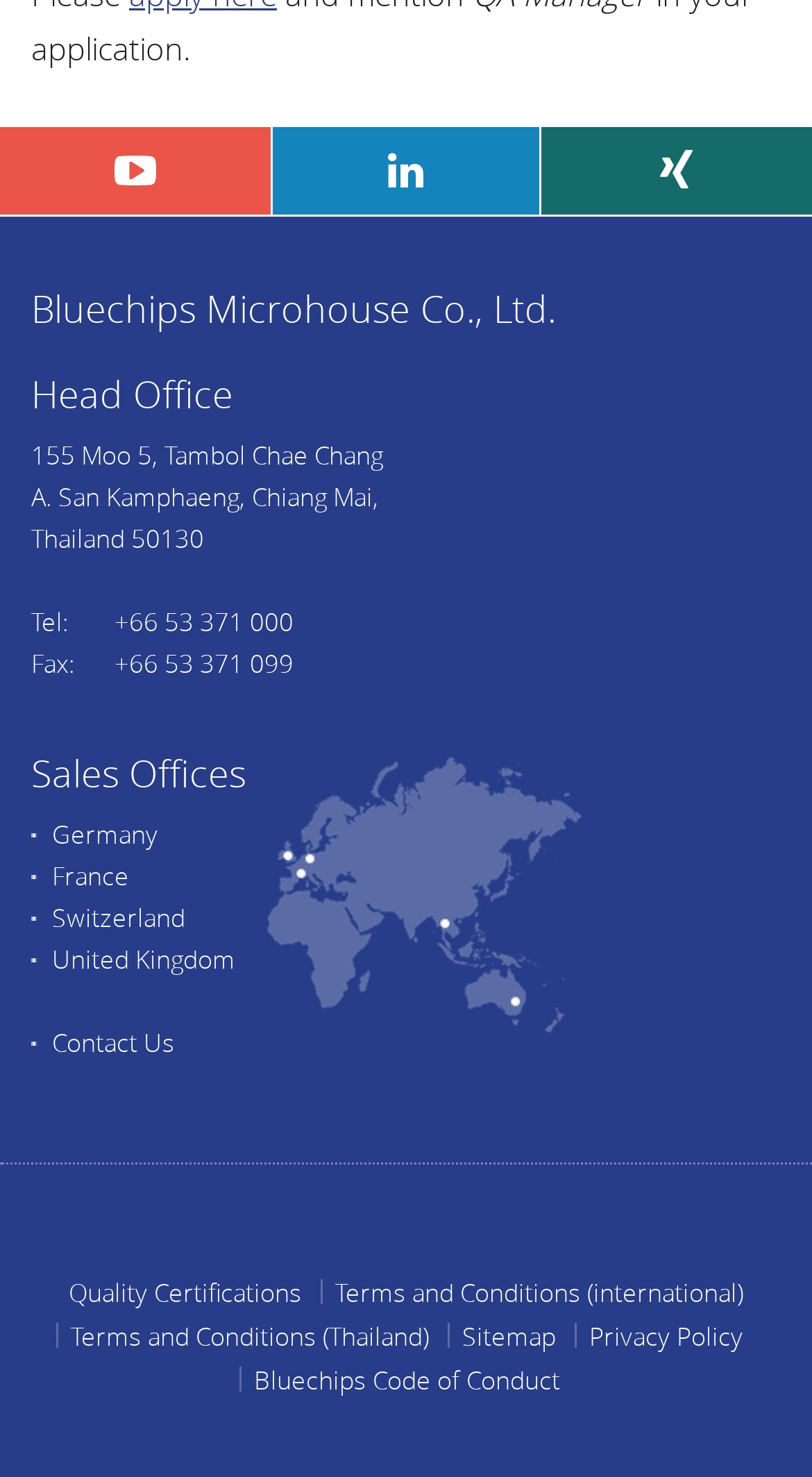Based on the image, give a detailed response to the question: How many links are there at the bottom of the webpage?

The links at the bottom of the webpage are 'Quality Certifications', 'Terms and Conditions (international)', 'Terms and Conditions (Thailand)', 'Sitemap', 'Privacy Policy', and 'Bluechips Code of Conduct'. There are six links in total.